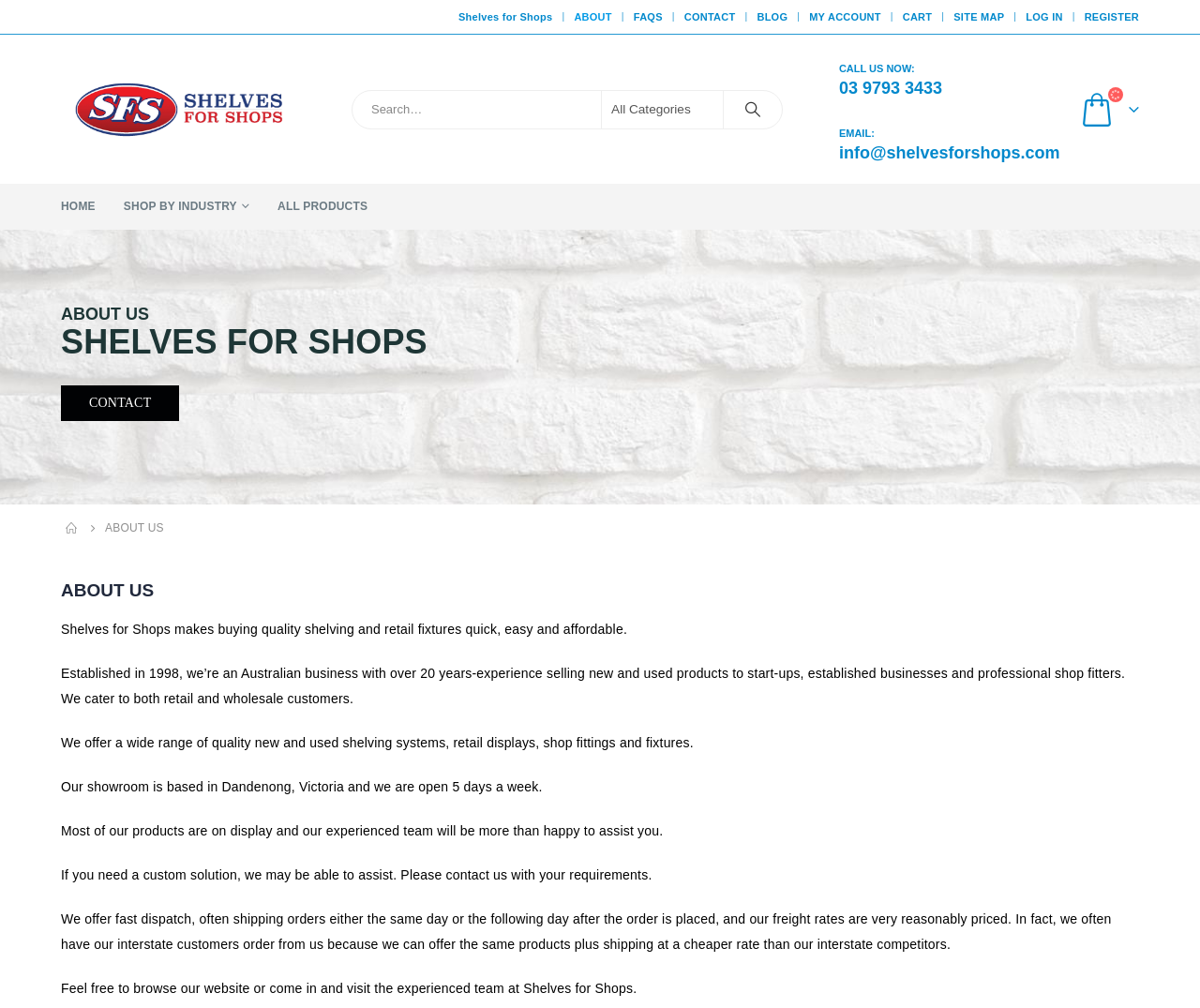What is the phone number to call?
Look at the image and construct a detailed response to the question.

I found the phone number by looking at the static text element that says 'CALL US NOW:' and then finding the adjacent static text element that displays the phone number.